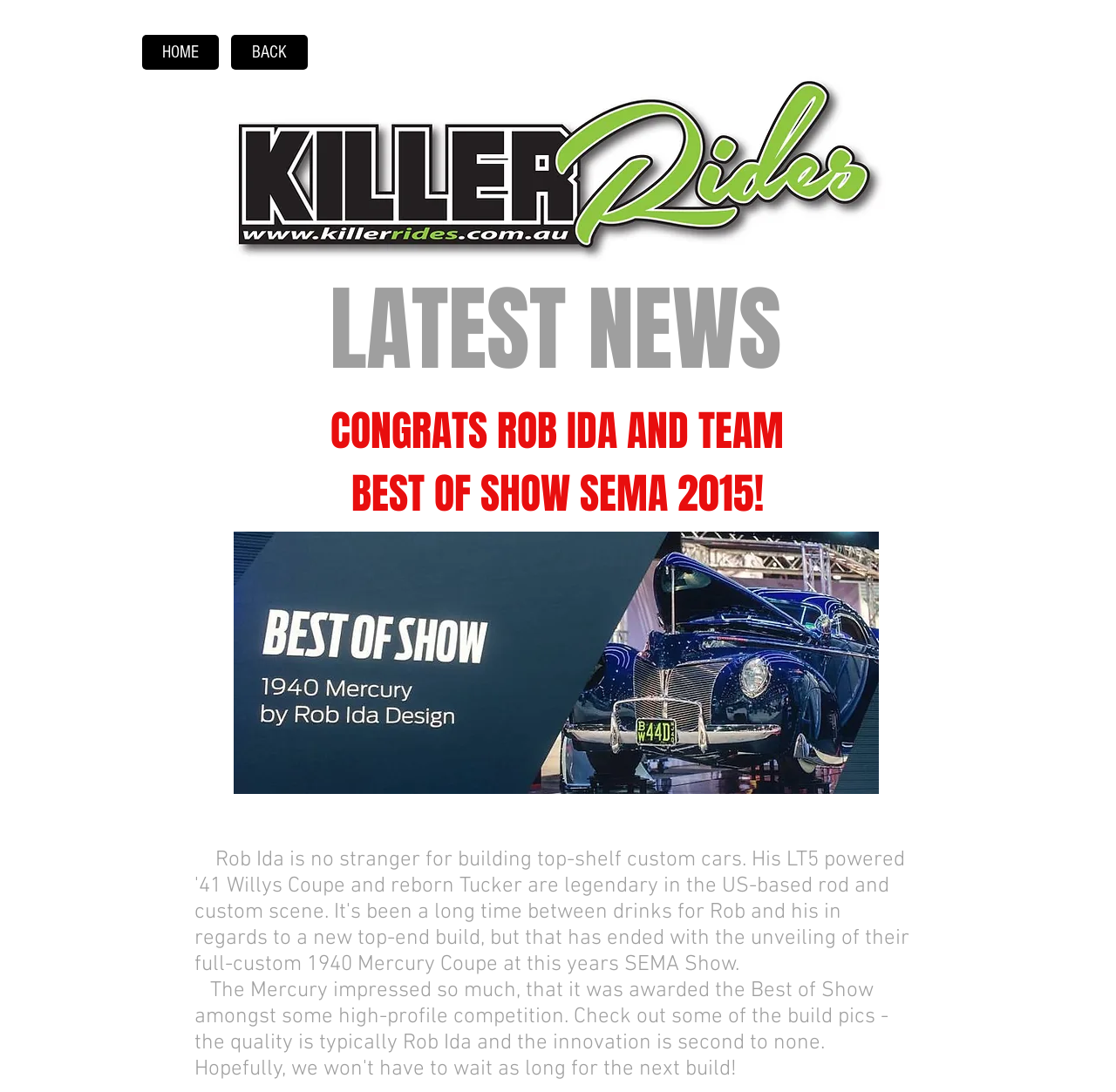Examine the screenshot and answer the question in as much detail as possible: What award did Rob Ida's car win?

I found the answer in the heading 'BEST OF SHOW SEMA 2015!' and the surrounding text, which mentions that the Mercury impressed so much that it was awarded the Best of Show amongst some high-profile competition.